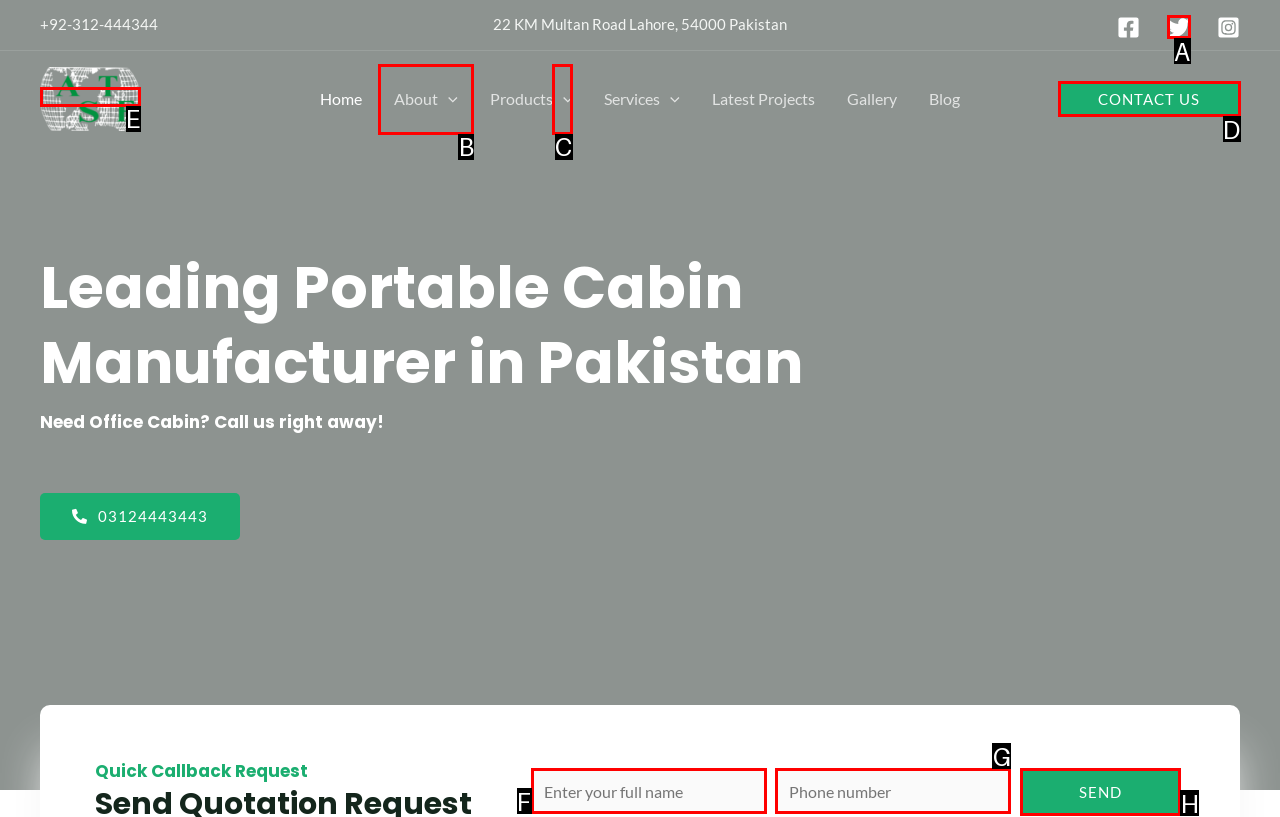Using the description: parent_node: Products aria-label="Menu Toggle", find the best-matching HTML element. Indicate your answer with the letter of the chosen option.

C